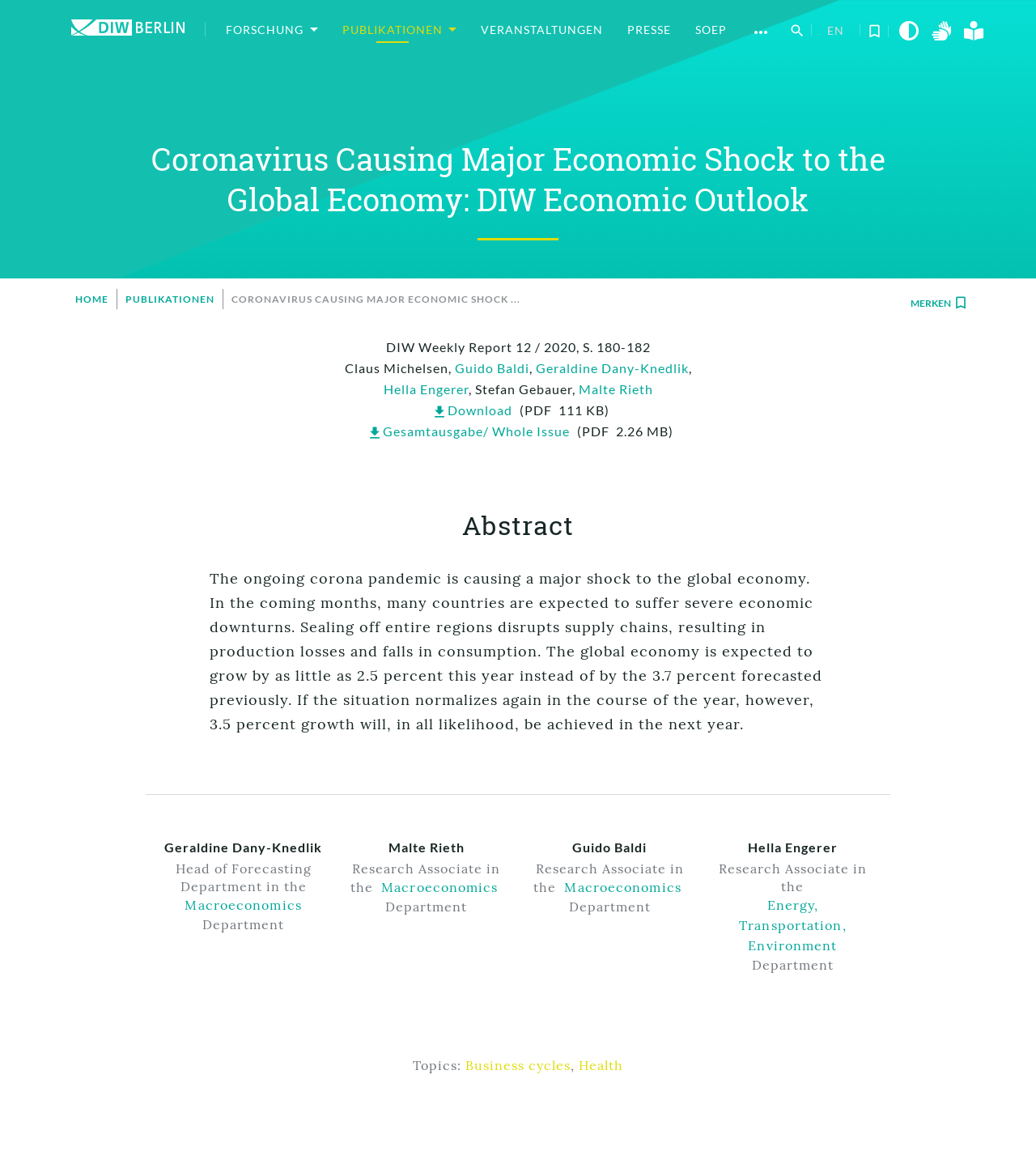Using the description: "parent_node: FORSCHUNG title="Deutsche Gebärdensprache (DGS)"", identify the bounding box of the corresponding UI element in the screenshot.

[0.889, 0.016, 0.92, 0.038]